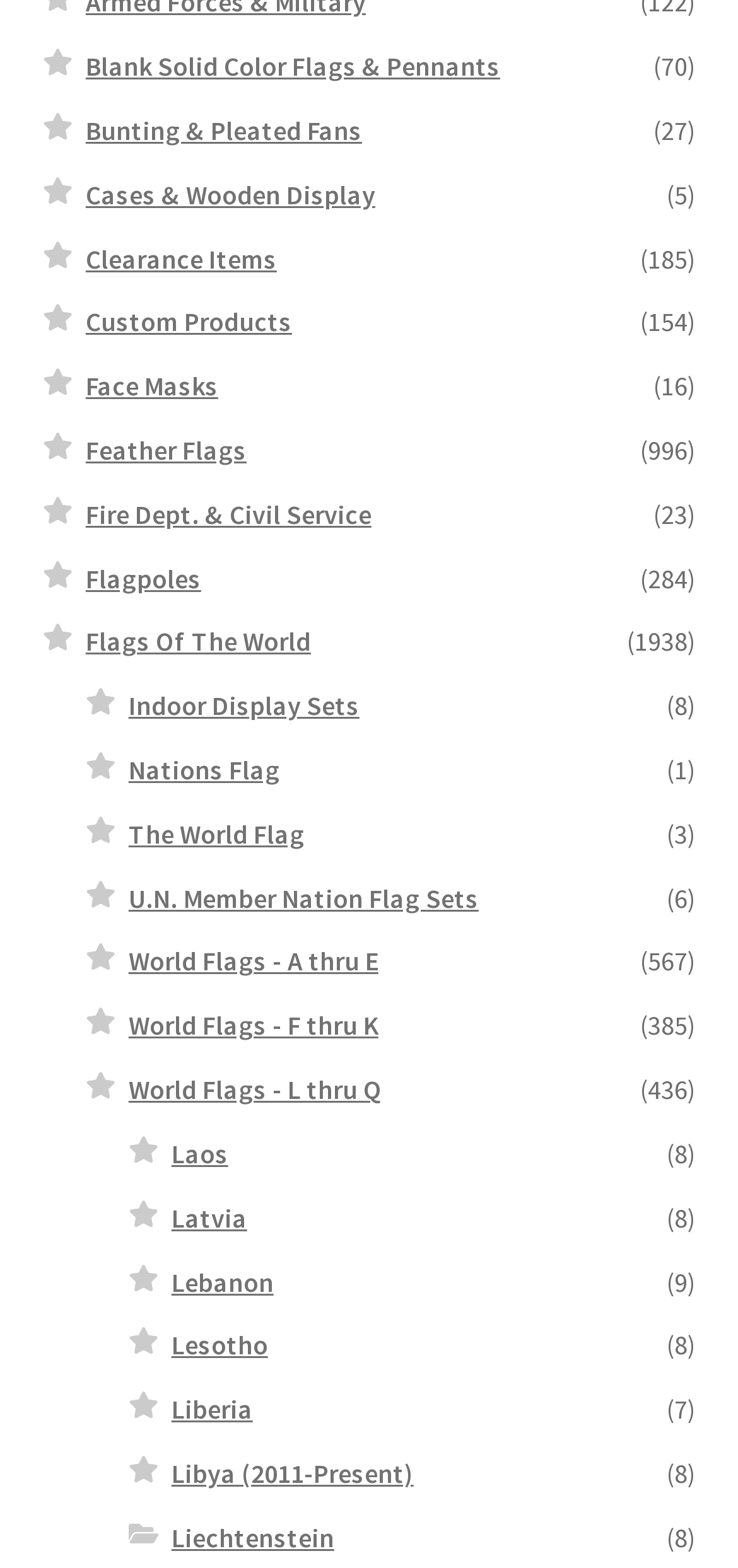Please identify the bounding box coordinates of the region to click in order to complete the given instruction: "Explore Flags Of The World". The coordinates should be four float numbers between 0 and 1, i.e., [left, top, right, bottom].

[0.116, 0.399, 0.421, 0.42]